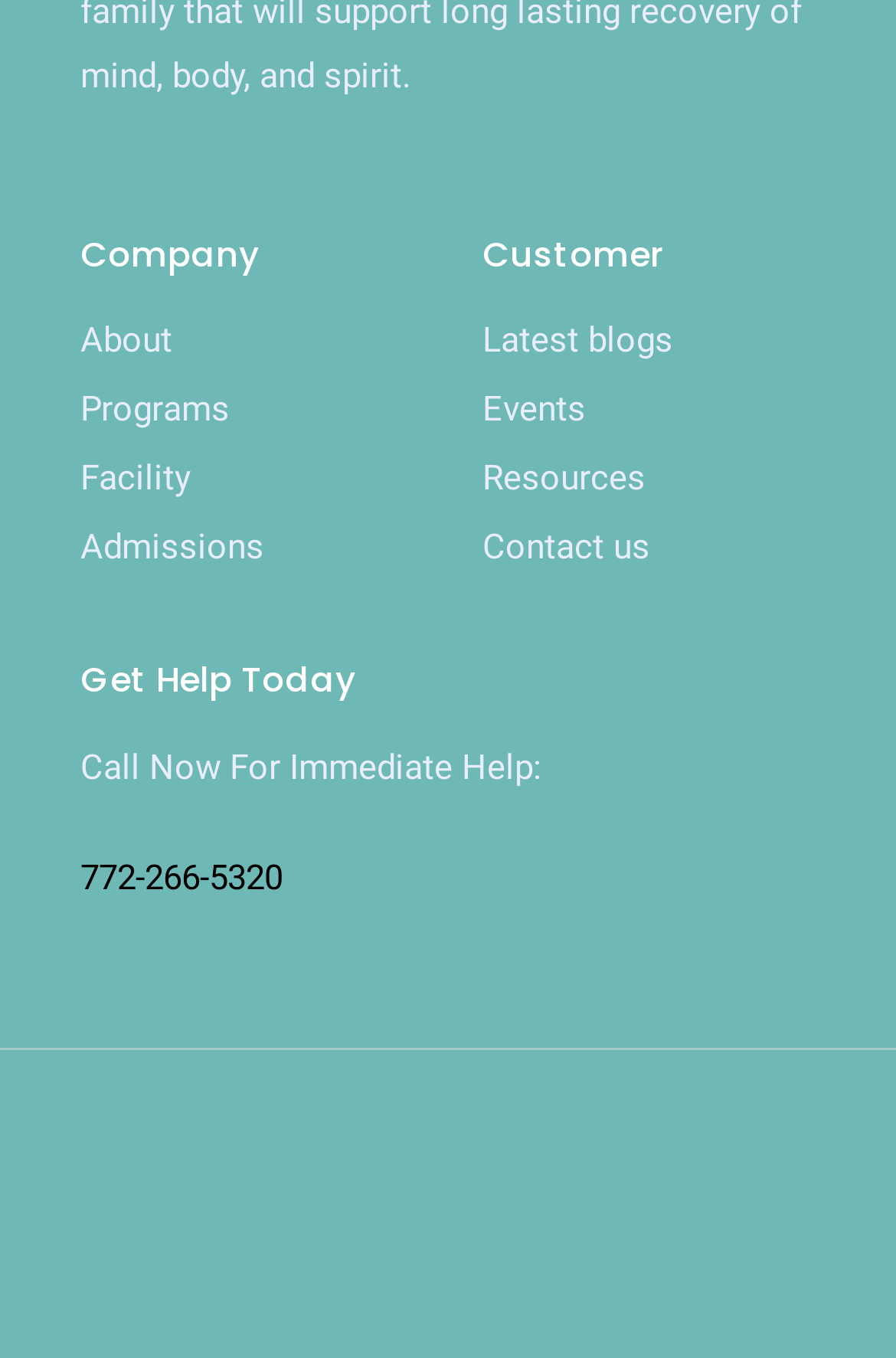Carefully examine the image and provide an in-depth answer to the question: What is the purpose of the 'Get Help Today' section?

The 'Get Help Today' section is likely encouraging users to take action and get help immediately. It is followed by a call-to-action section that provides a phone number, suggesting that the purpose of this section is to prompt users to call for help.